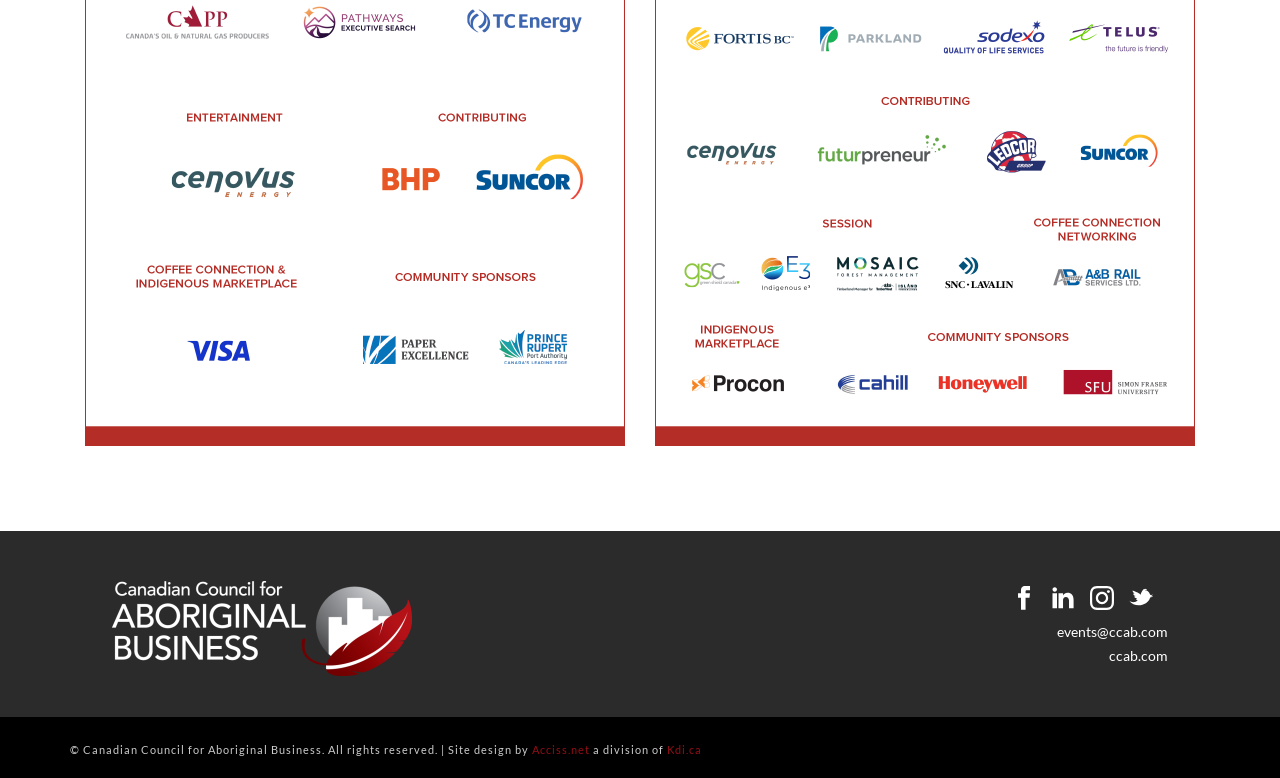What is the organization's name?
Based on the image, answer the question with as much detail as possible.

The organization's name can be found in the image element with the OCR text 'ccab' and also in the link element with the text 'ccab.com'. This suggests that the organization's name is Canadian Council for Aboriginal Business.